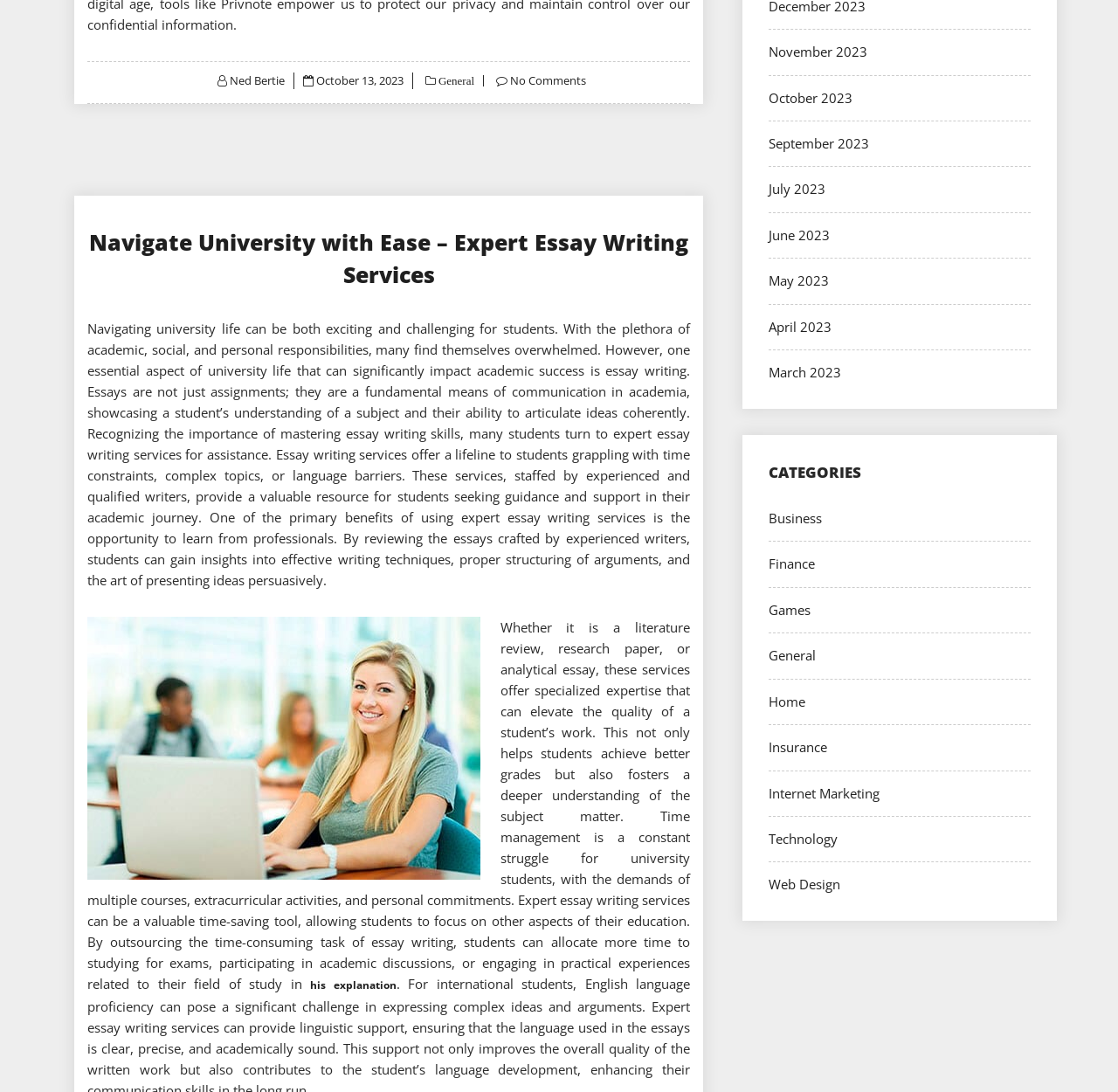Find the bounding box coordinates for the area you need to click to carry out the instruction: "Click on the 'Ned Bertie' link". The coordinates should be four float numbers between 0 and 1, indicated as [left, top, right, bottom].

[0.205, 0.066, 0.255, 0.081]